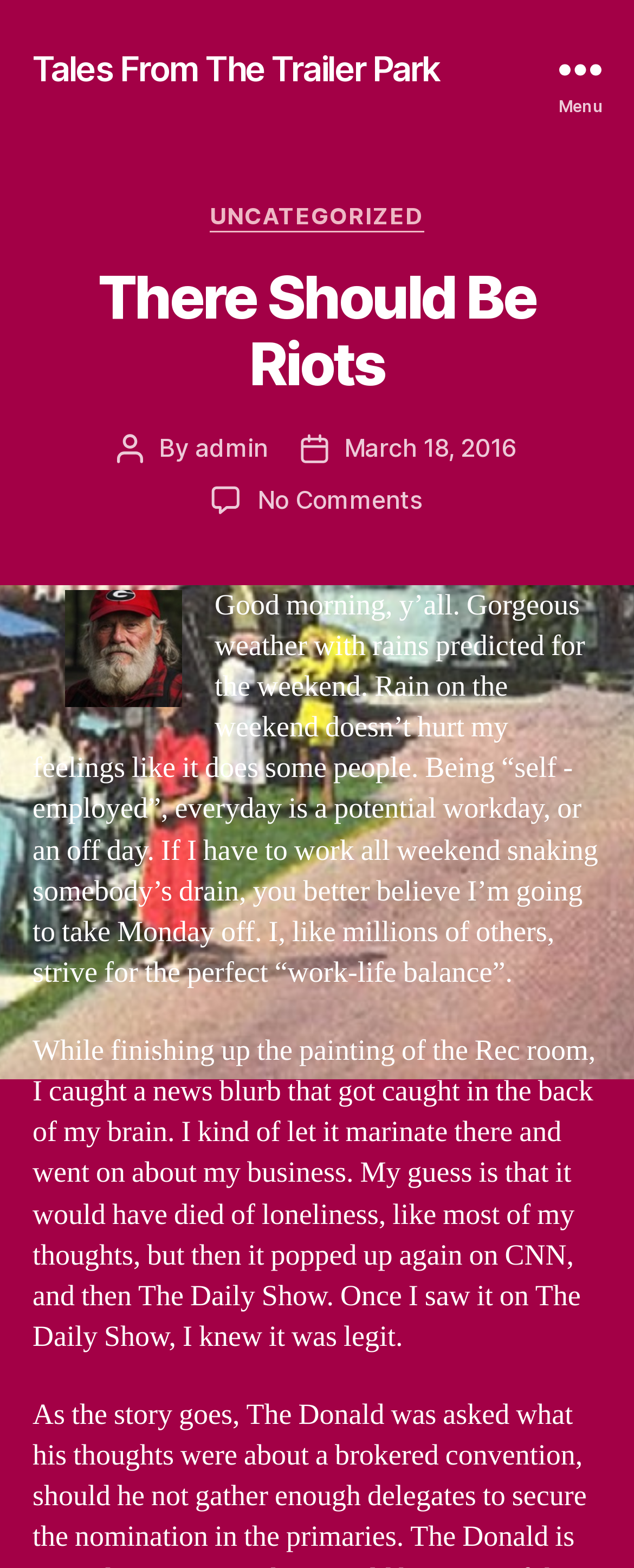Determine the webpage's heading and output its text content.

There Should Be Riots